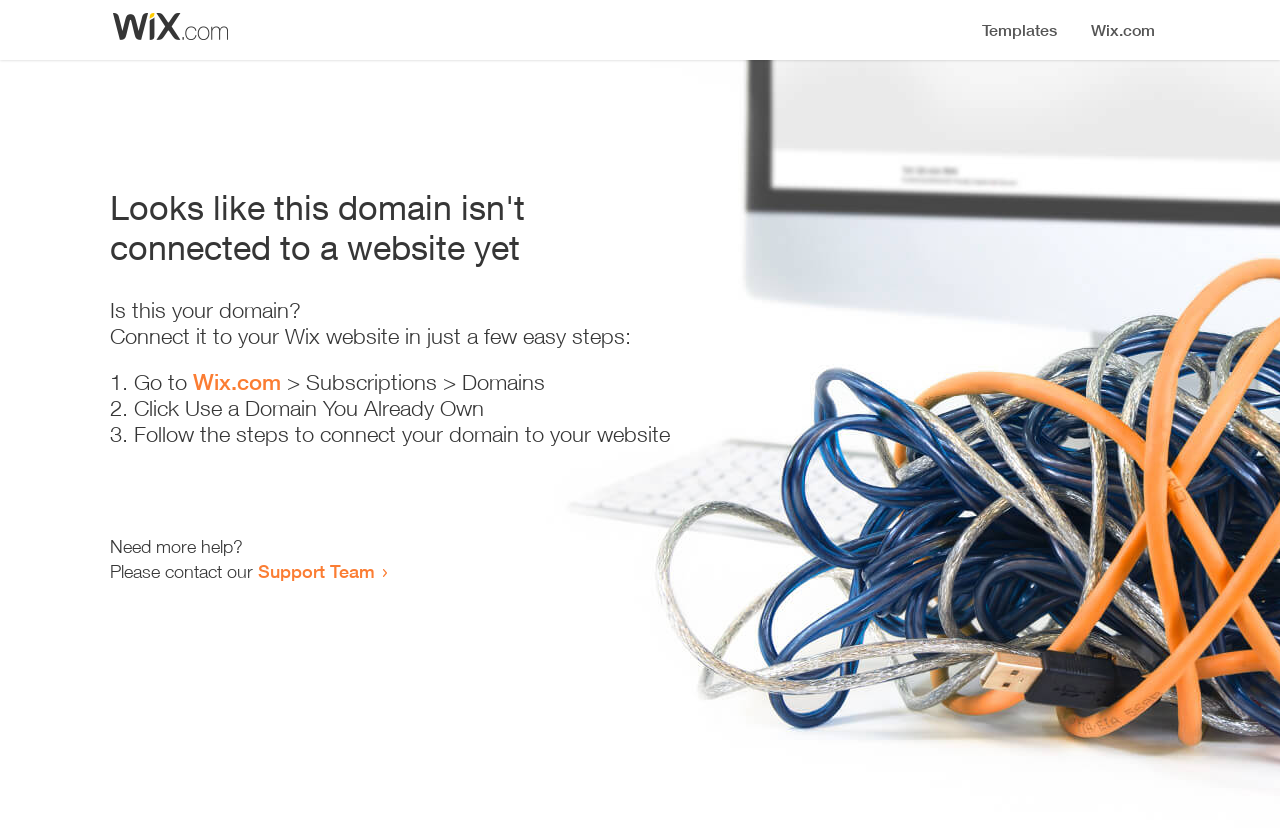What is the first step to connect the domain? Analyze the screenshot and reply with just one word or a short phrase.

Go to Wix.com